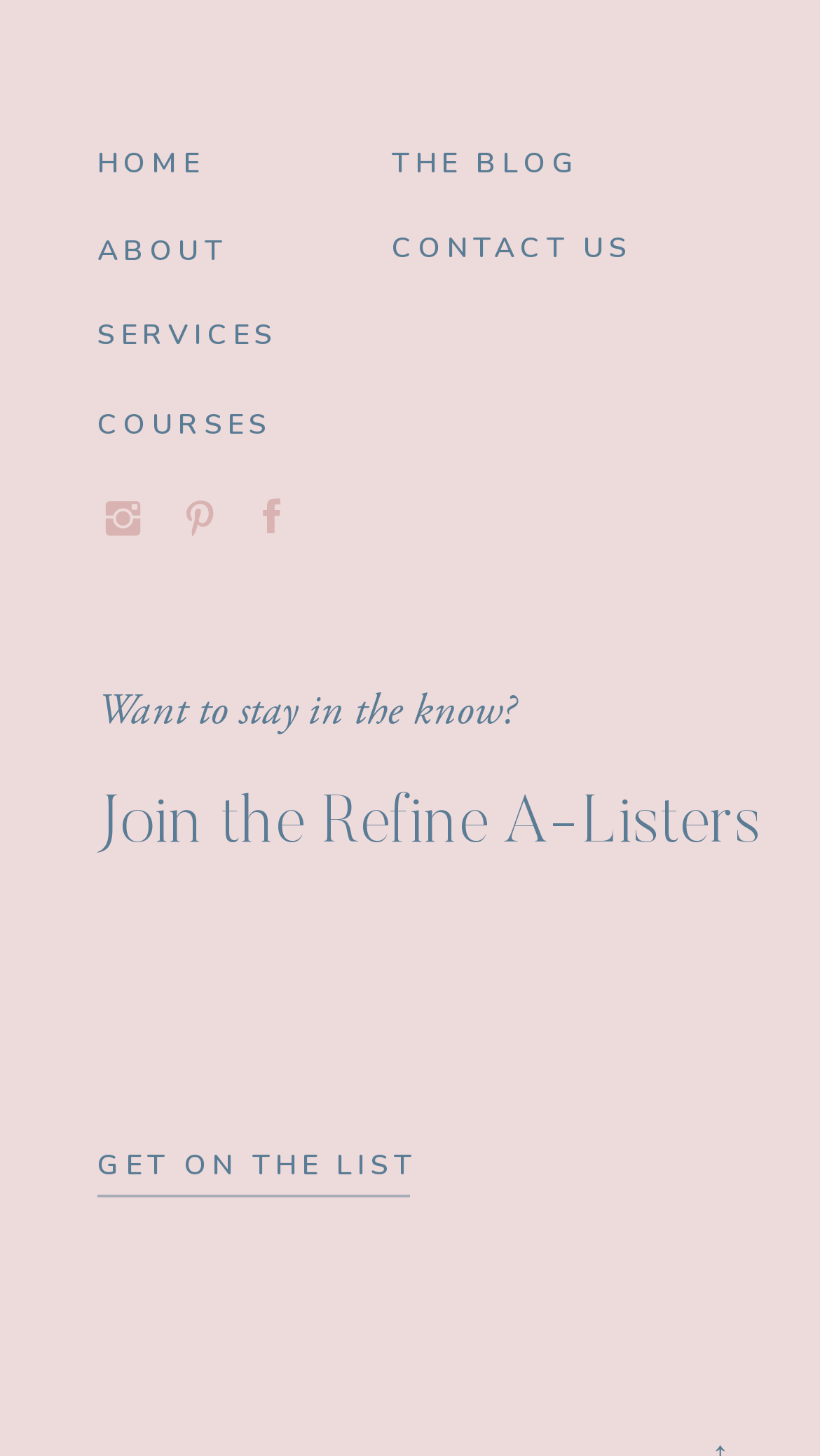How many columns are there in the menu?
Provide a detailed answer to the question using information from the image.

There are two columns in the menu because the link elements are divided into two groups based on their x-coordinates, with the first group having x-coordinates around 0.1-0.4 and the second group having x-coordinates around 0.478-0.866, indicating two separate columns.